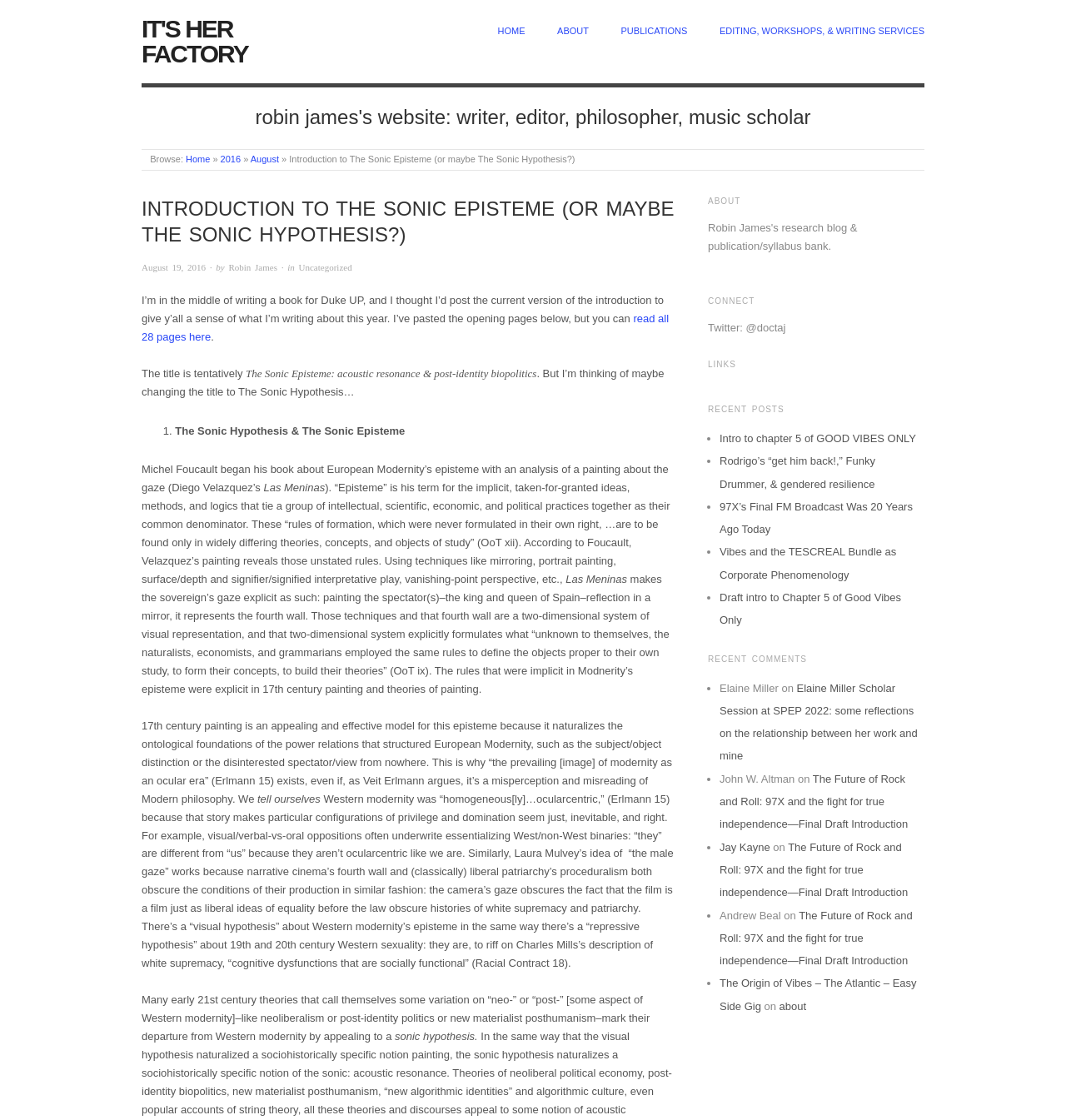Generate a detailed explanation of the webpage's features and information.

This webpage is an introduction to "The Sonic Episteme" or possibly "The Sonic Hypothesis" by Robin James. At the top, there are several links to navigate to different sections of the website, including "HOME", "ABOUT", "PUBLICATIONS", and "EDITING, WORKSHOPS, & WRITING SERVICES". Below these links, there is a section with a heading that matches the title of the webpage, which is an introduction to the book.

The introduction is a lengthy text that discusses the concept of "episteme" and its relation to Western modernity, citing Michel Foucault's work. The text also explores the idea of a "sonic hypothesis" and its connection to post-identity biopolitics. The author, Robin James, shares their thoughts on the title of the book, which is tentatively "The Sonic Episteme" but might be changed to "The Sonic Hypothesis".

On the right side of the webpage, there are several sections, including "ABOUT", "CONNECT", "LINKS", "RECENT POSTS", and "RECENT COMMENTS". The "ABOUT" section has a heading, but no content. The "CONNECT" section has a Twitter handle, "@doctaj". The "LINKS" section has a heading, but no content. The "RECENT POSTS" section lists several links to other articles or chapters, including "Intro to chapter 5 of GOOD VIBES ONLY" and "97X’s Final FM Broadcast Was 20 Years Ago Today". The "RECENT COMMENTS" section lists several comments from different users, including Elaine Miller, John W. Altman, and Jay Kayne, with links to the articles they commented on.

Overall, the webpage is a personal website or blog that showcases the author's writing and research on the topic of "The Sonic Episteme" or "The Sonic Hypothesis".